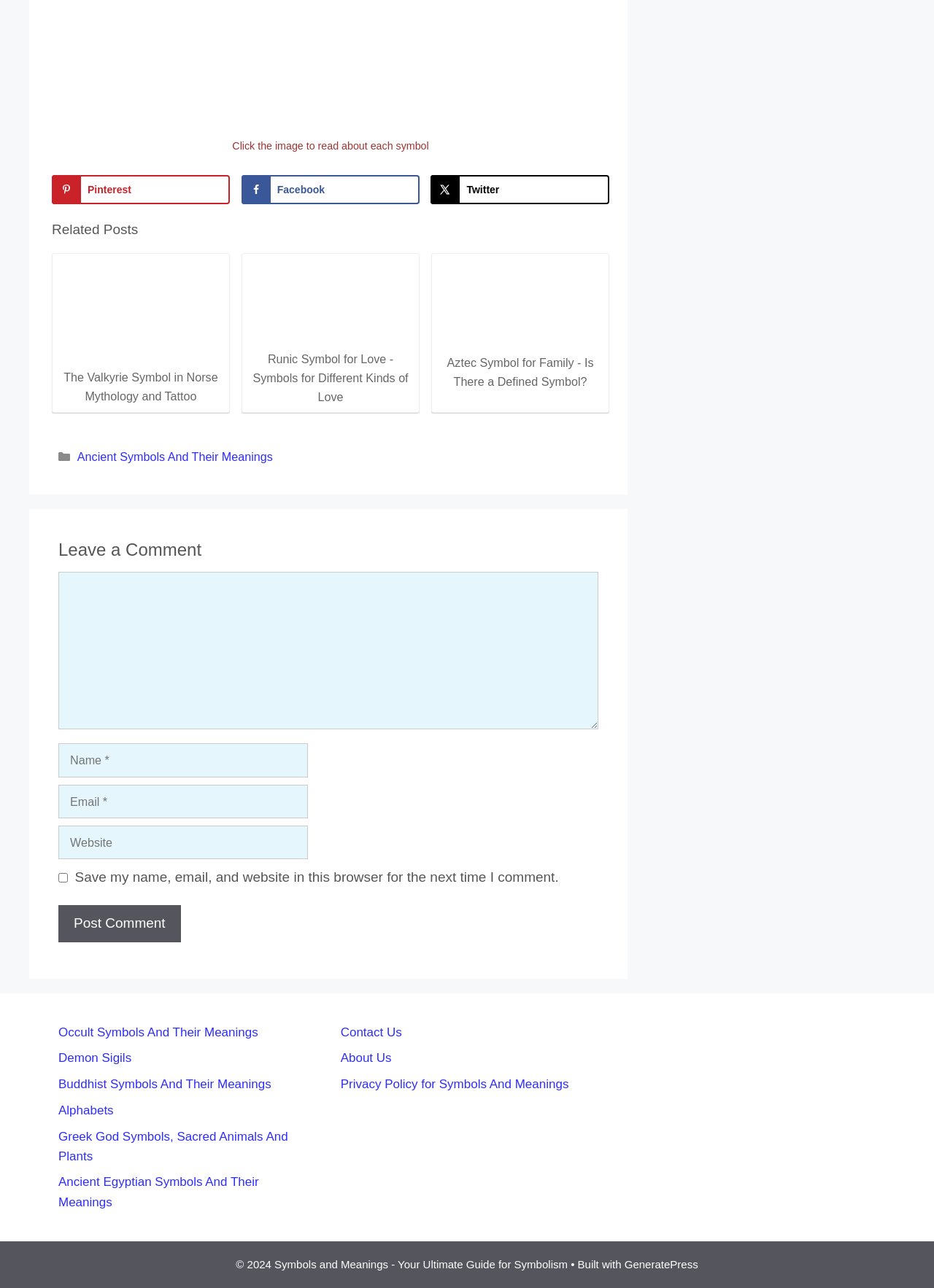Locate the bounding box coordinates of the element to click to perform the following action: 'Click the 'Save to Pinterest' button'. The coordinates should be given as four float values between 0 and 1, in the form of [left, top, right, bottom].

[0.055, 0.136, 0.246, 0.159]